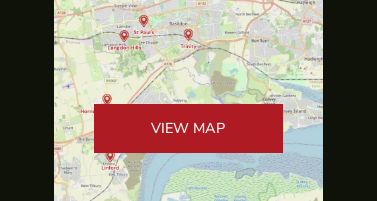Give an in-depth description of what is happening in the image.

The image features a detailed map highlighting the geographic area covered by the Shropshire & Marches Methodist Circuit. Prominently displayed across the center is a bold red banner with the instruction "VIEW MAP," inviting viewers to explore the location further. The map showcases various points of interest, denoted by markers, and provides an overview of notable landmarks and routes in the vicinity, aiding visitors in navigating the local area effectively. This visual resource is part of the circuit’s efforts to enhance community engagement and accessibility.